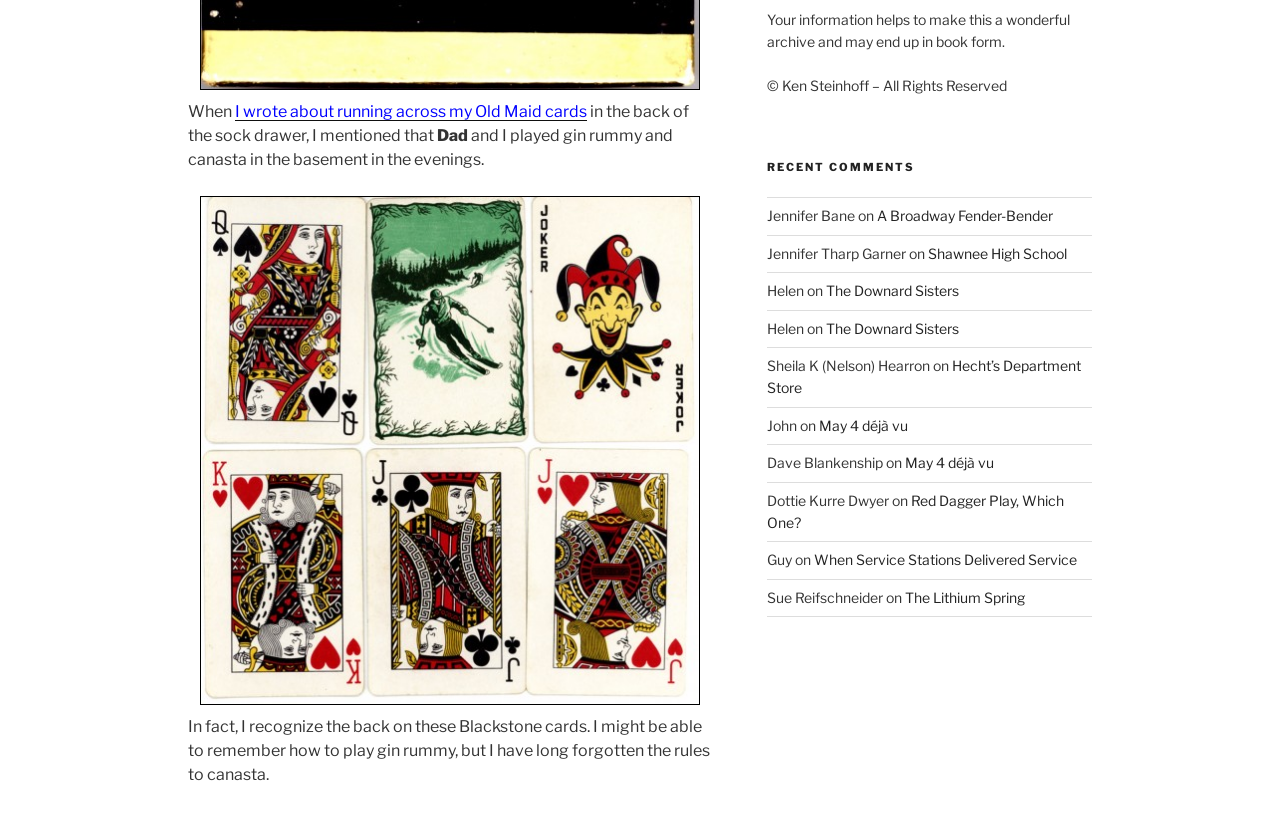Please identify the bounding box coordinates of the clickable area that will fulfill the following instruction: "Learn about sail setting". The coordinates should be in the format of four float numbers between 0 and 1, i.e., [left, top, right, bottom].

None